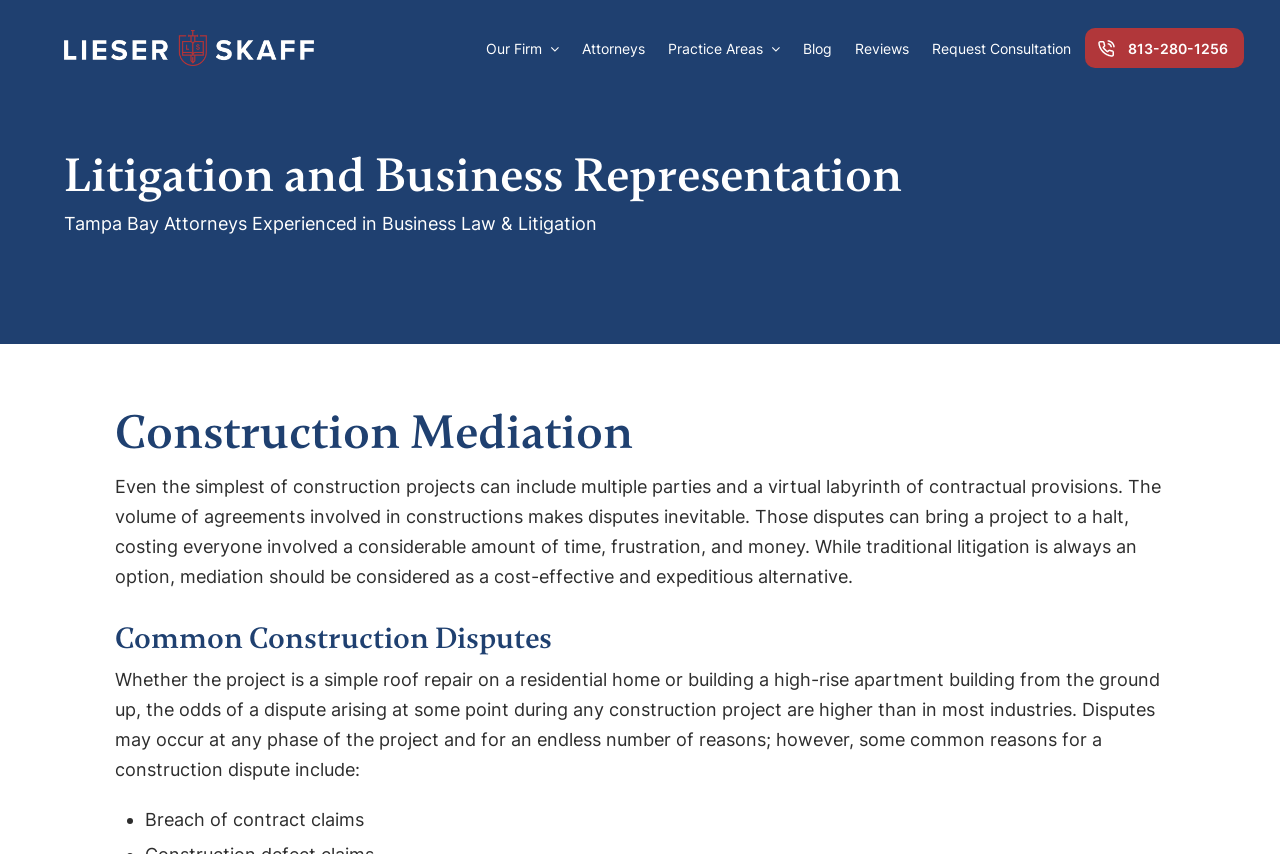Using the information from the screenshot, answer the following question thoroughly:
What is one common reason for a construction dispute?

The webpage lists common reasons for construction disputes, and one of them is 'Breach of contract claims'. This can be found in the section 'Common Construction Disputes'.